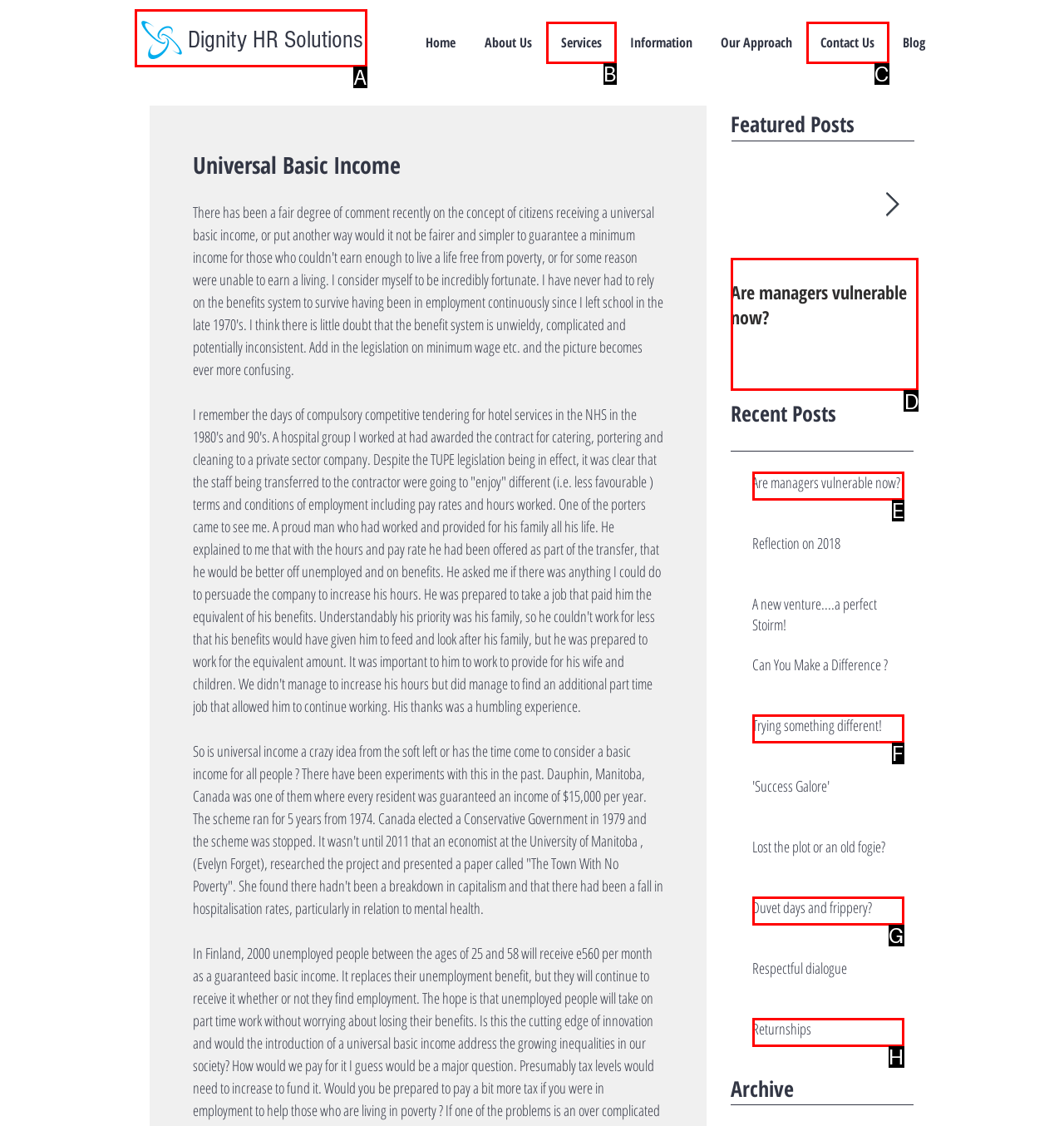Identify the letter of the option to click in order to View the 'Are managers vulnerable now?' post. Answer with the letter directly.

D